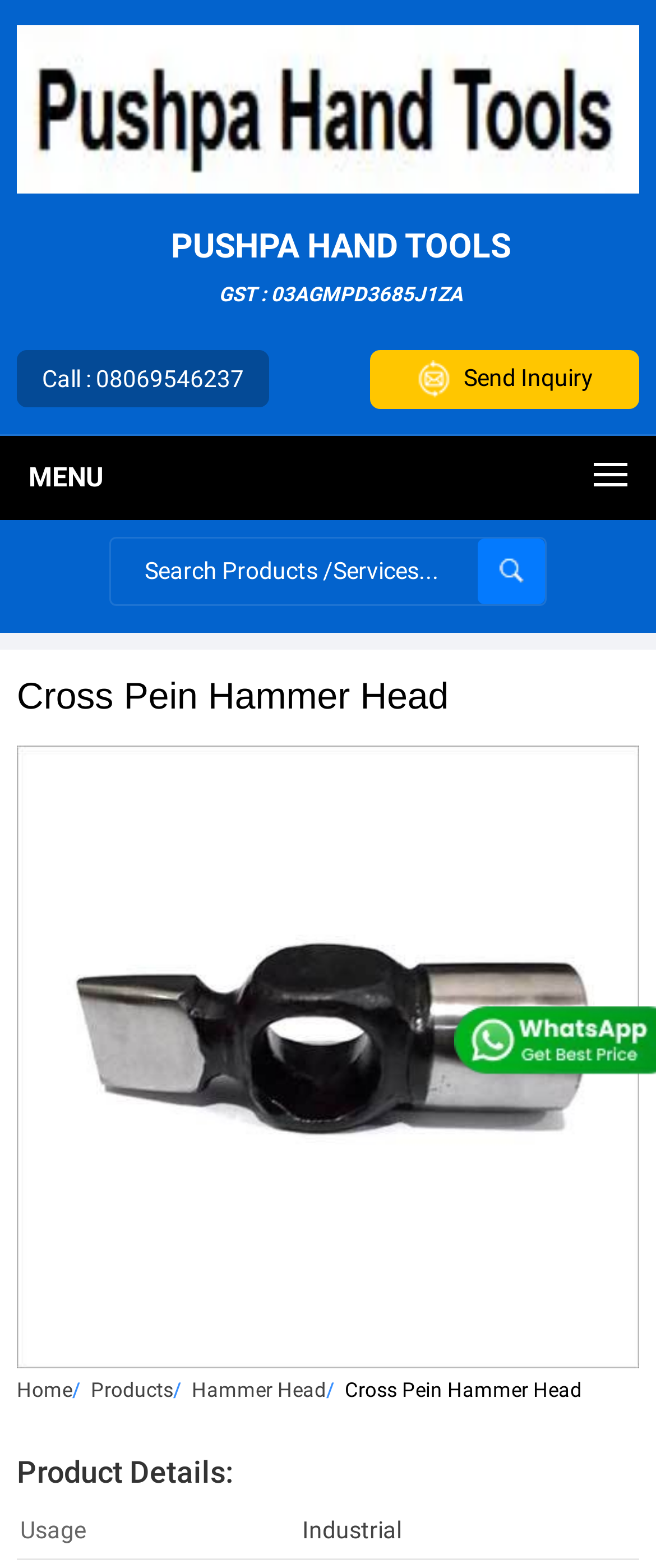Please identify the bounding box coordinates of the clickable area that will allow you to execute the instruction: "search for products or services".

[0.169, 0.343, 0.682, 0.384]